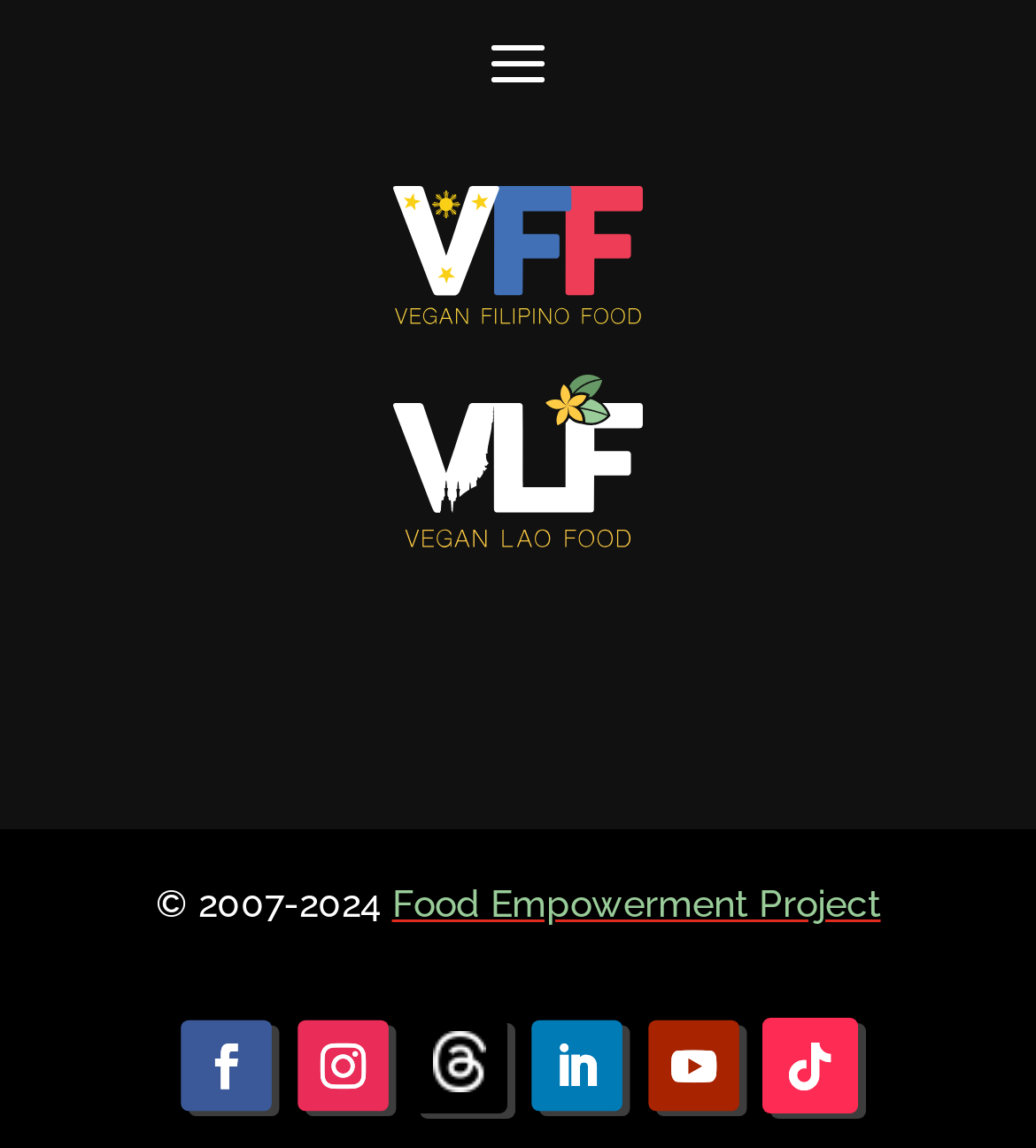Reply to the question with a single word or phrase:
What is the name of the organization?

Food Empowerment Project